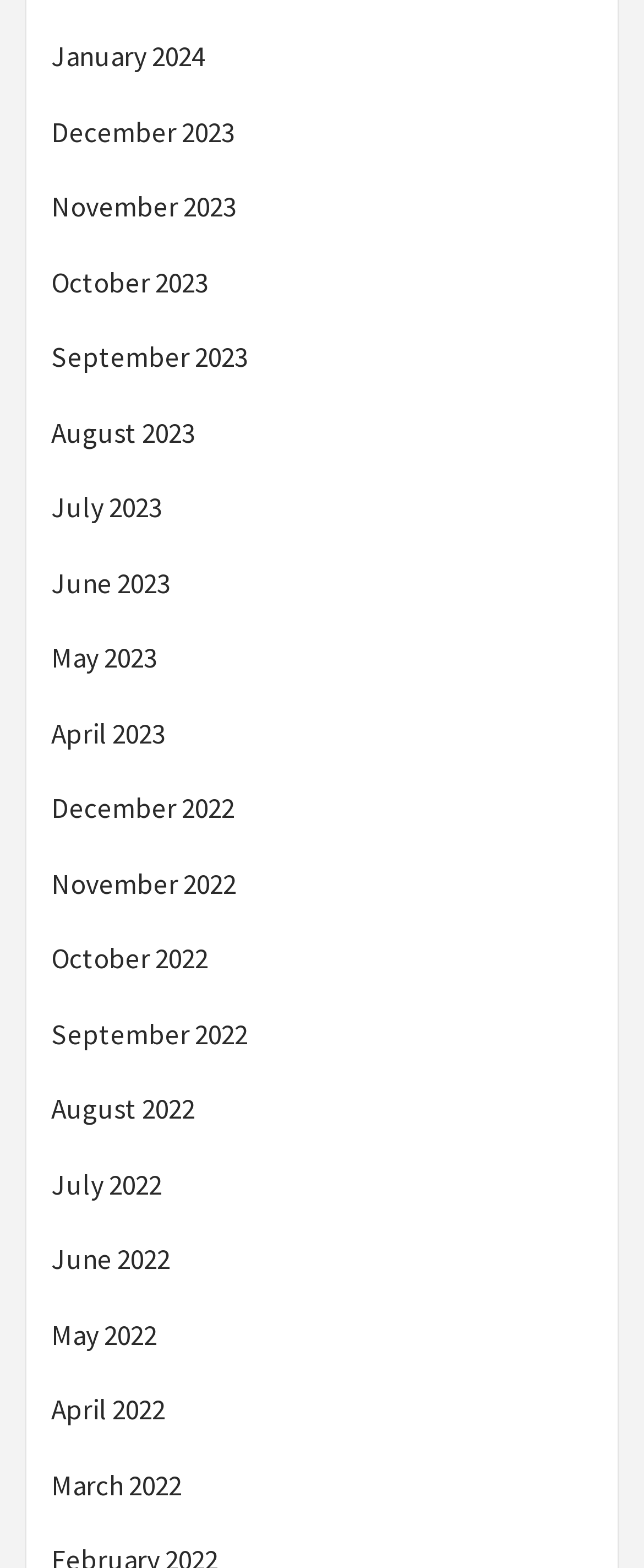How many links are there for the year 2023?
Kindly give a detailed and elaborate answer to the question.

I counted the number of links for each year and found that there are 12 links for the year 2023, one for each month from January to December.